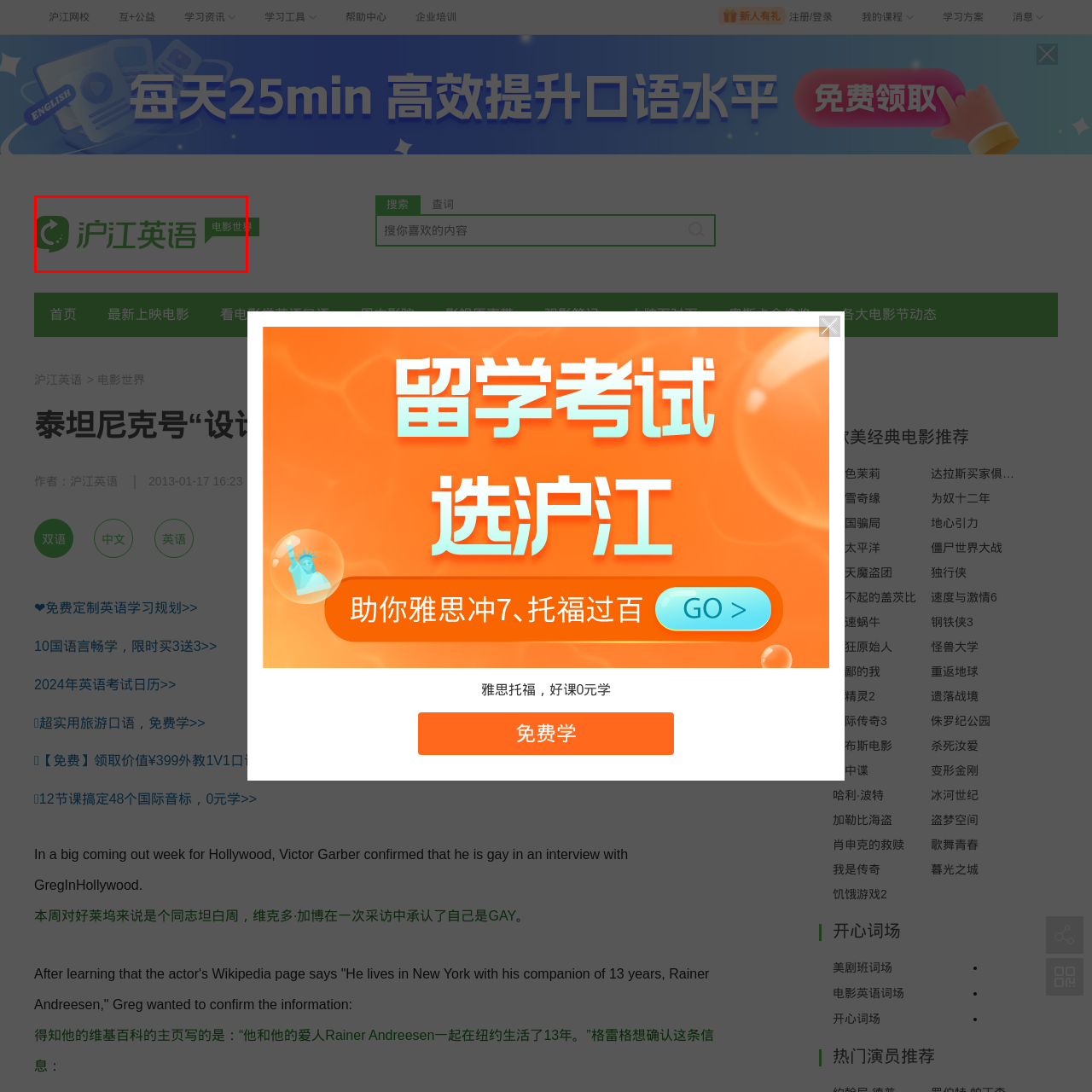What is the shape of the logo design?
Inspect the image area bounded by the red box and answer the question with a single word or a short phrase.

Circular